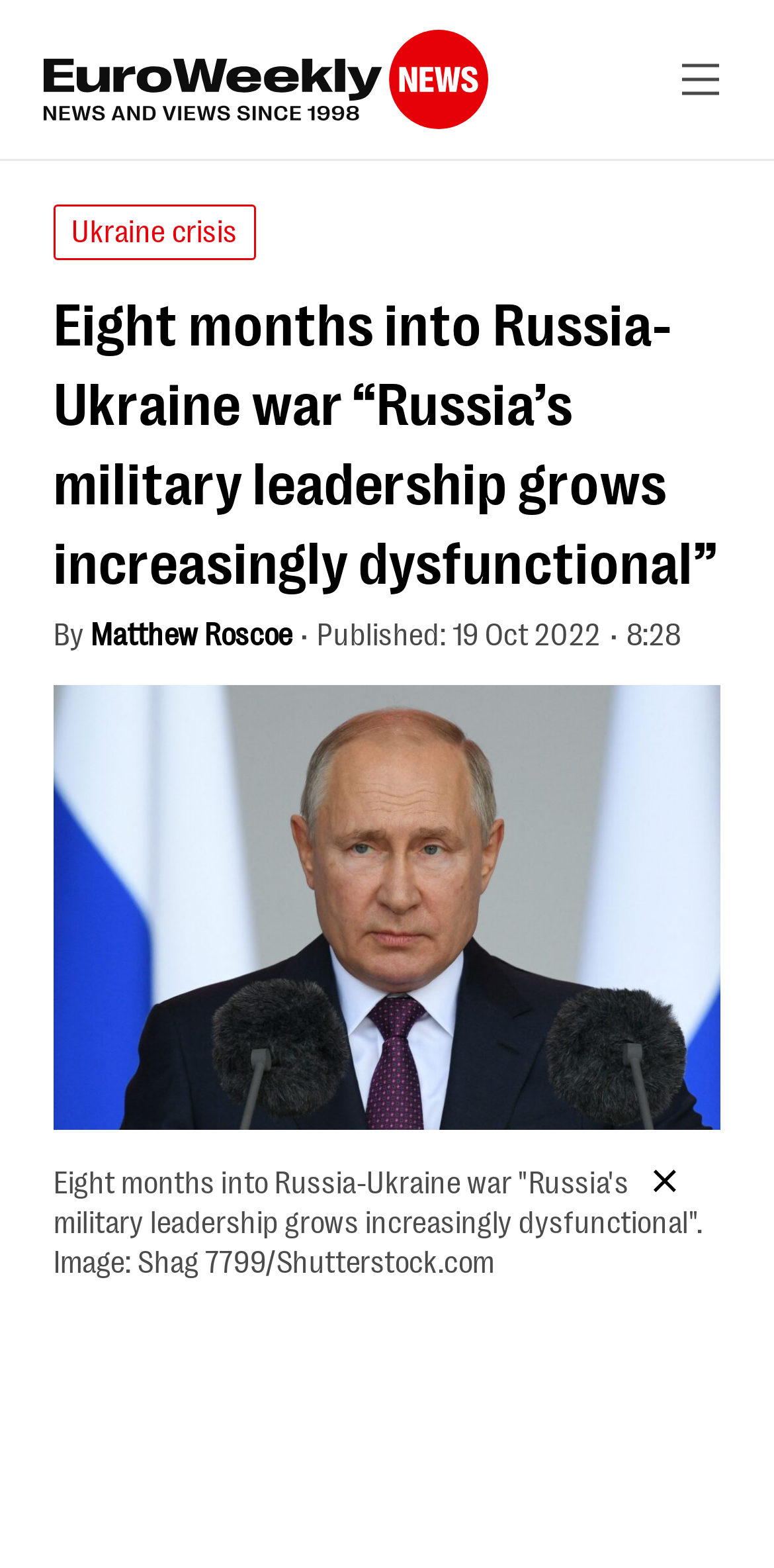What is the name of the news organization?
Utilize the information in the image to give a detailed answer to the question.

I found the name of the news organization by looking at the logo link at the top of the webpage, which says 'Euro Weekly News logo'.